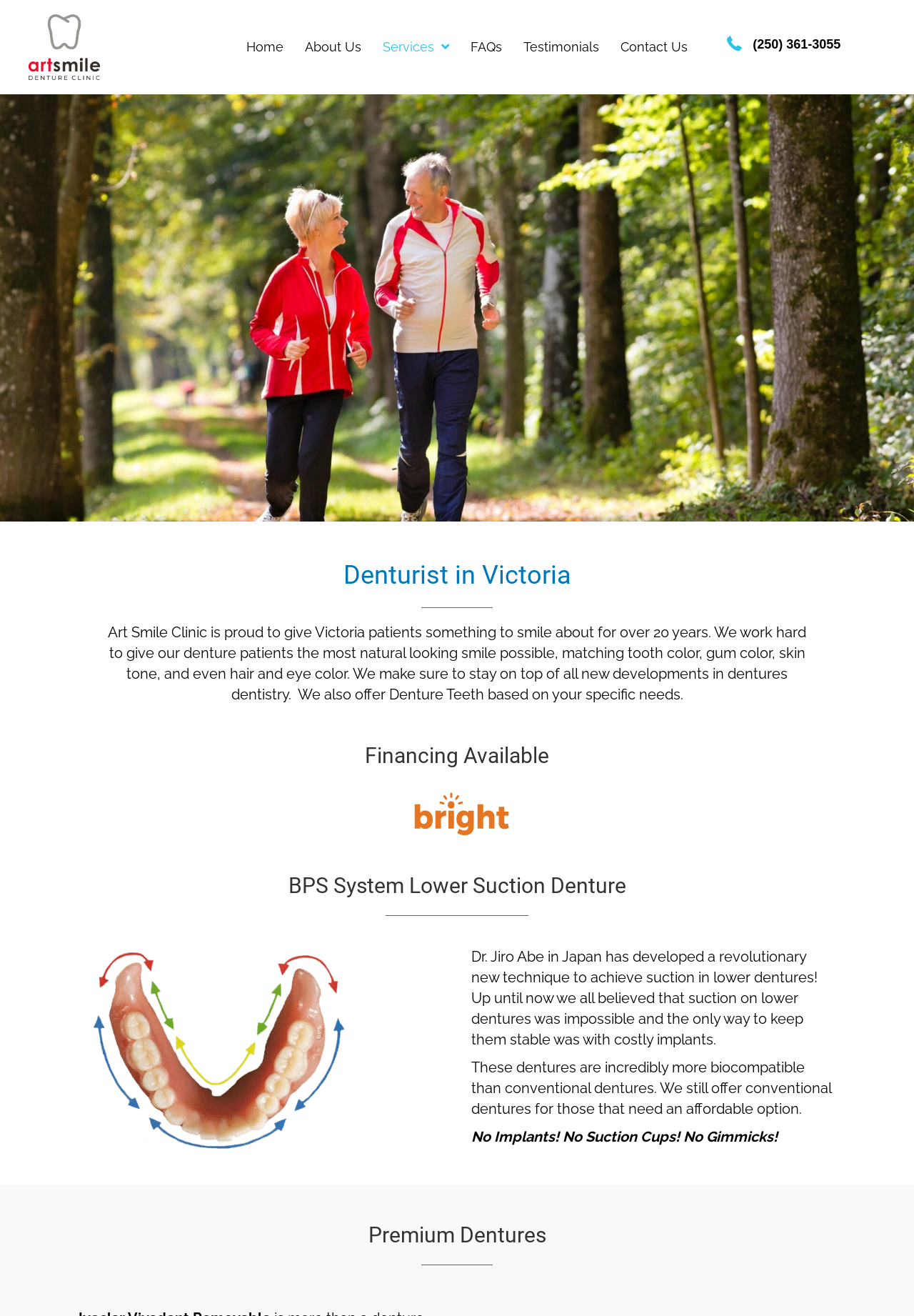Please specify the bounding box coordinates of the clickable region to carry out the following instruction: "Click the 'Home' link". The coordinates should be four float numbers between 0 and 1, in the format [left, top, right, bottom].

[0.262, 0.026, 0.318, 0.046]